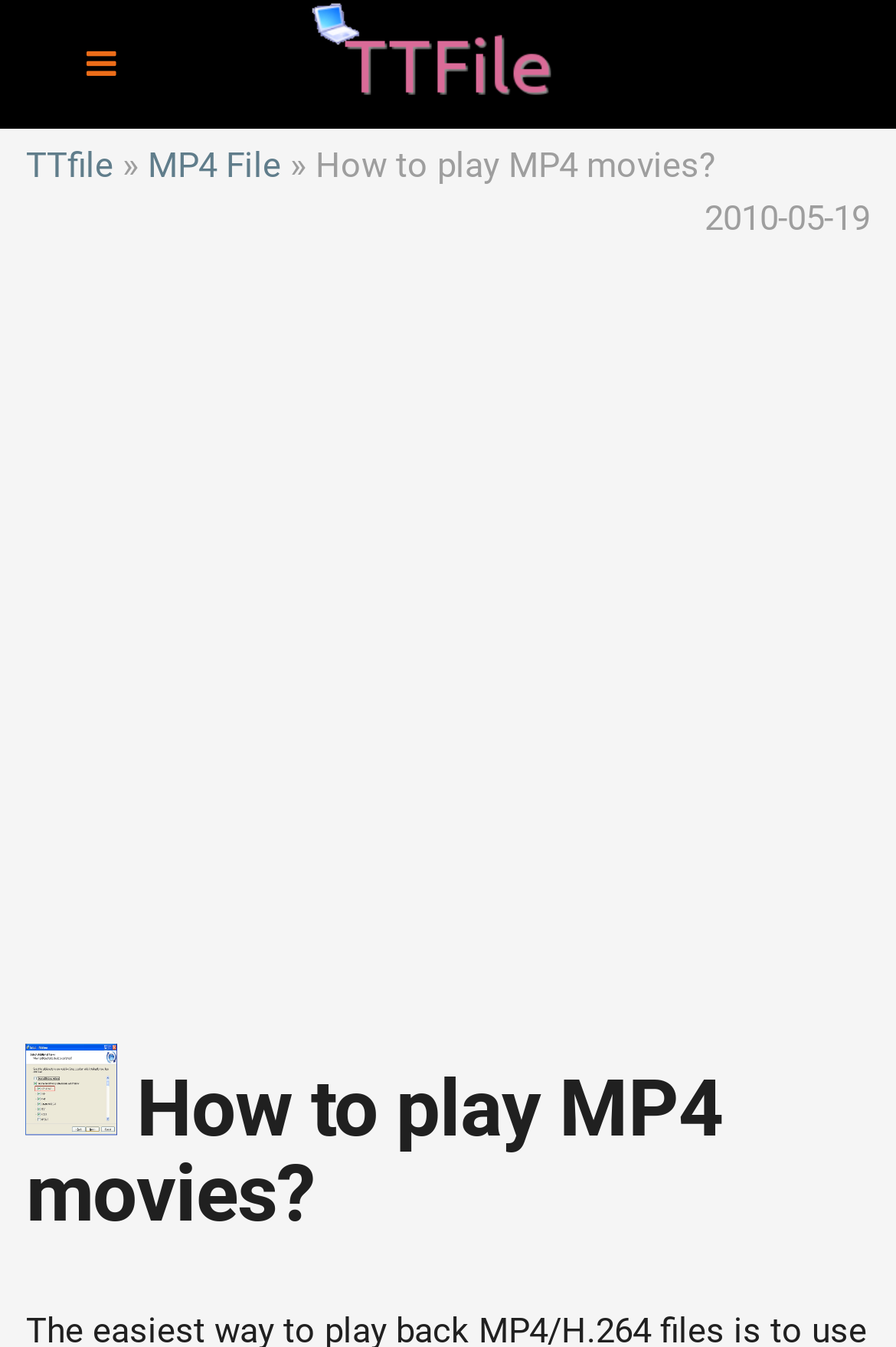Use one word or a short phrase to answer the question provided: 
What is the purpose of the webpage?

To provide instructions on playing MP4 movies